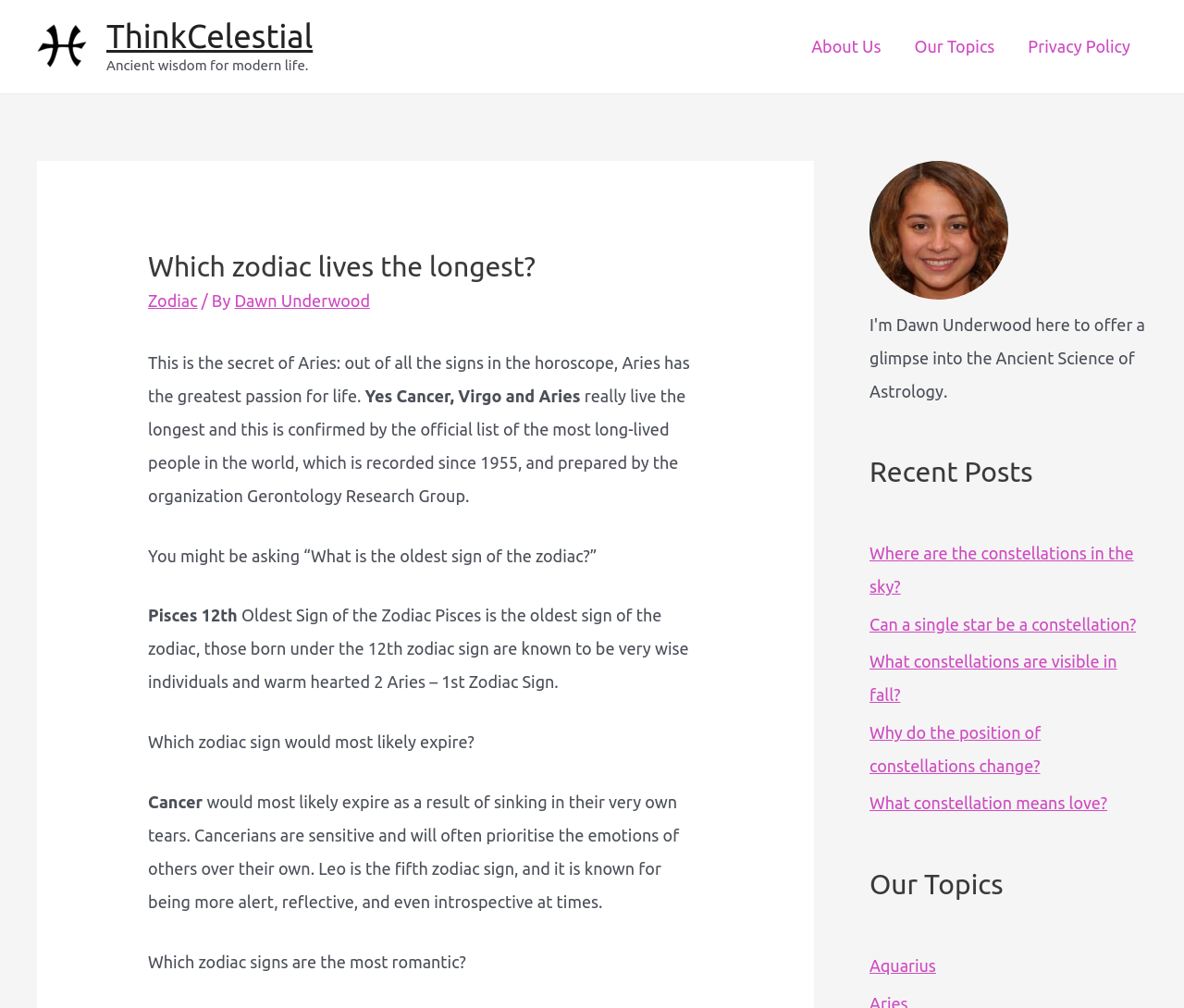Locate the bounding box coordinates of the clickable area to execute the instruction: "Learn more about Aquarius". Provide the coordinates as four float numbers between 0 and 1, represented as [left, top, right, bottom].

[0.734, 0.949, 0.791, 0.967]